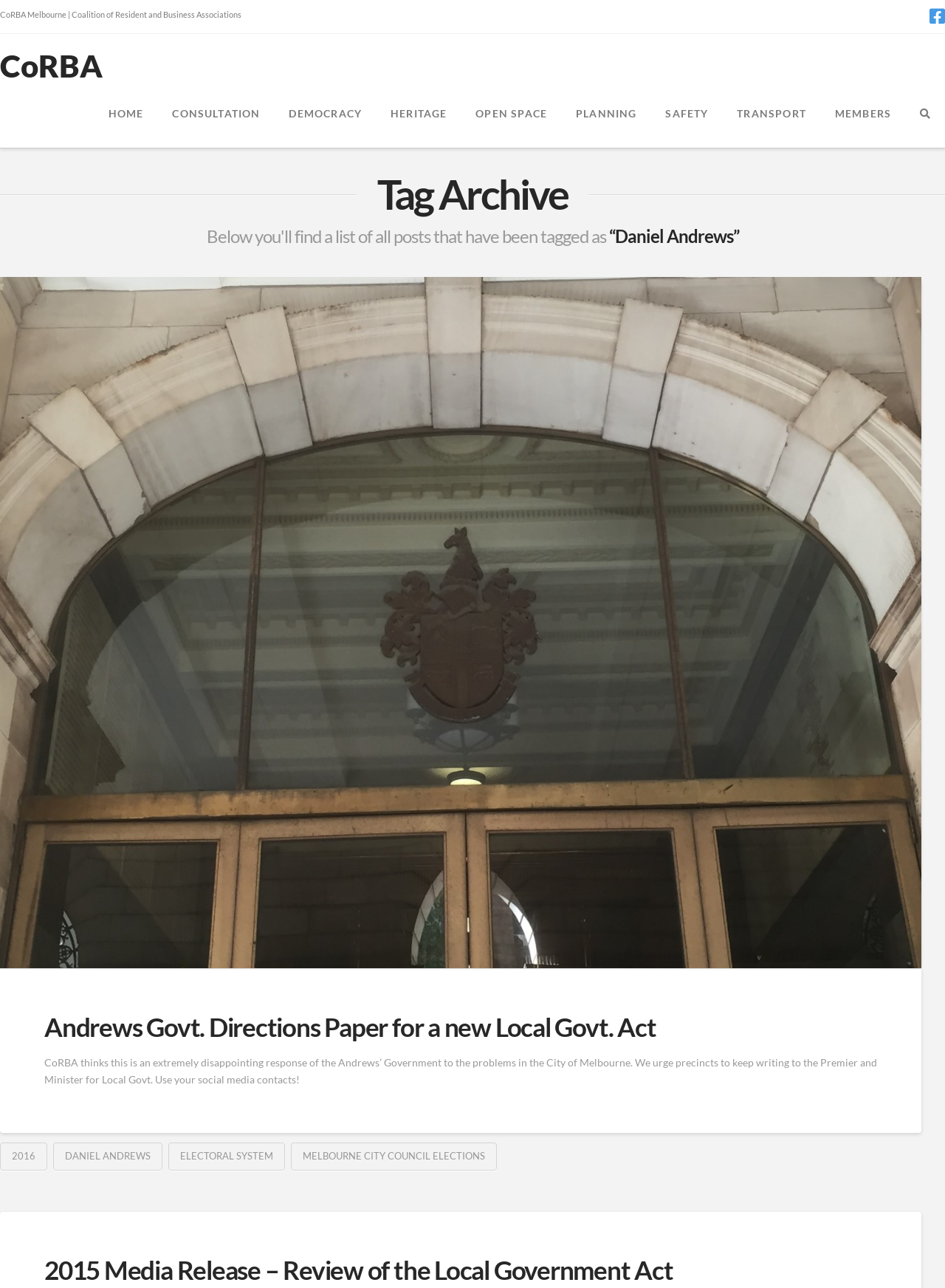What is the name of the council mentioned in the article?
Give a thorough and detailed response to the question.

The name of the council can be found in the link element 'Melbourne City Council' within the article section.